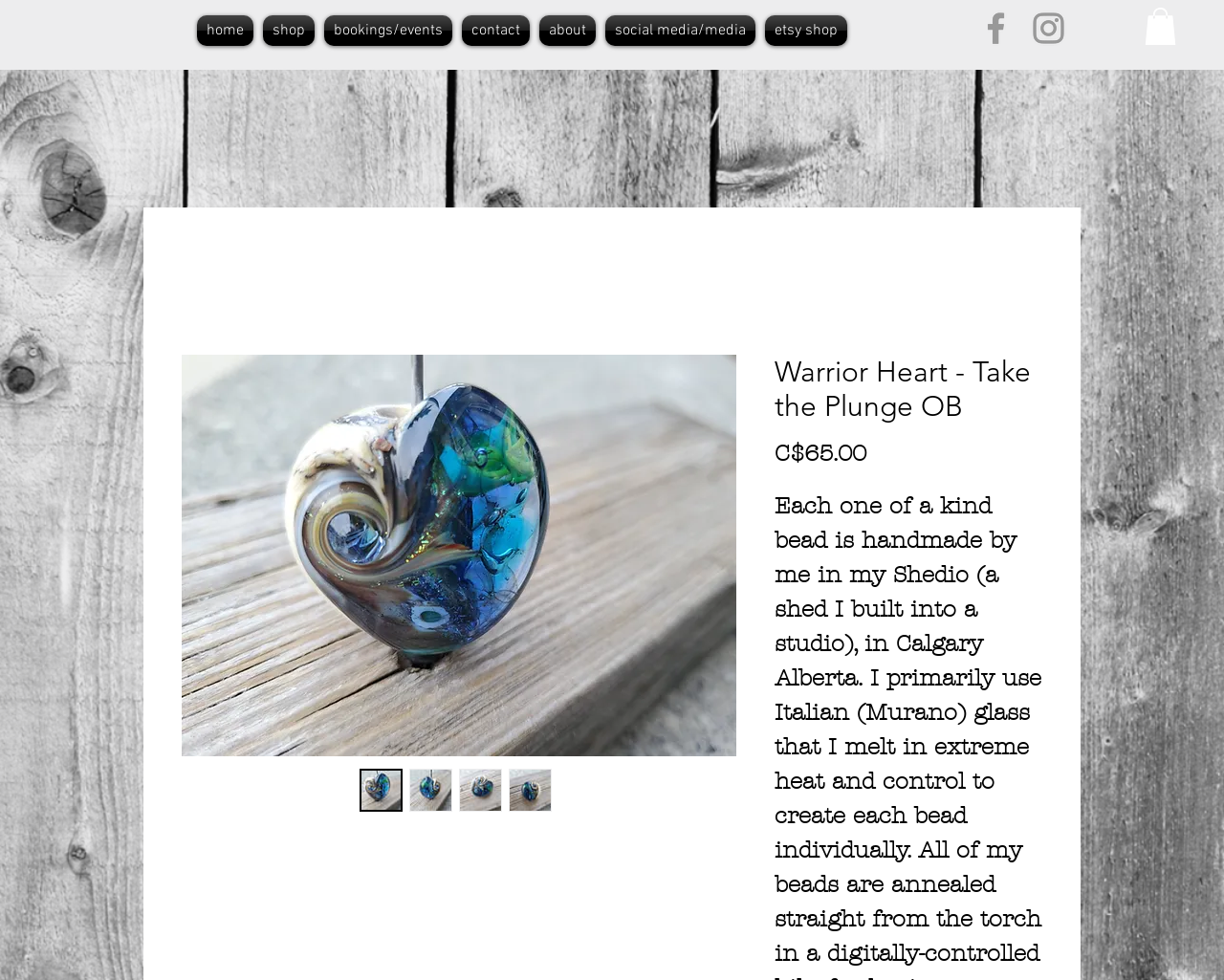Find the bounding box coordinates for the area you need to click to carry out the instruction: "check social media". The coordinates should be four float numbers between 0 and 1, indicated as [left, top, right, bottom].

[0.491, 0.016, 0.621, 0.047]